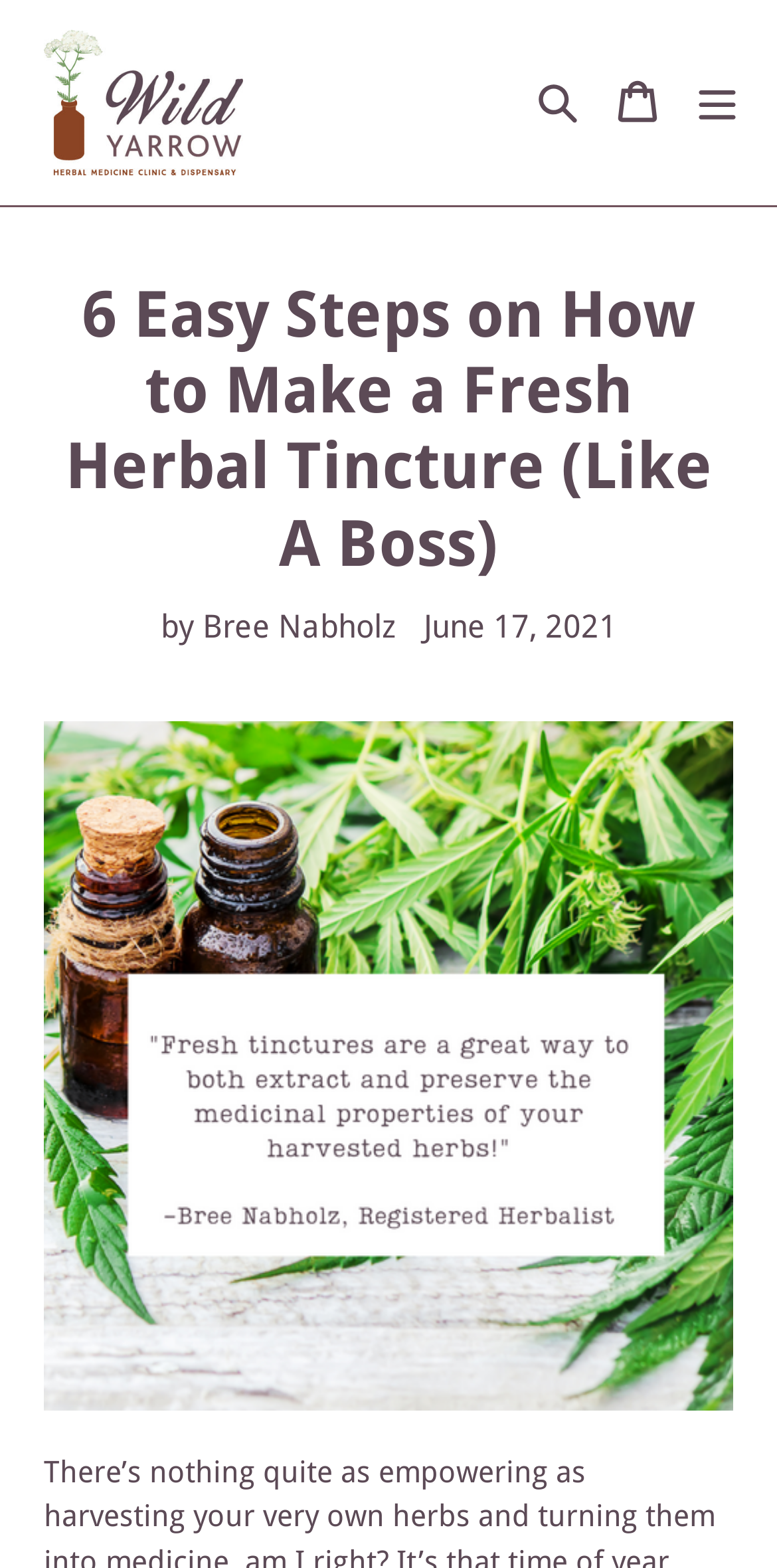Offer a comprehensive description of the webpage’s content and structure.

The webpage appears to be a blog post or article from the Wild Yarrow Herbal Medicine Clinic & Dispensary. At the top left of the page, there is a logo image and a link to the clinic's website. Next to it, on the top right, there are three buttons: a search button, a cart link, and an expand/collapse button.

Below the top section, the main content of the page begins with a heading that reads "6 Easy Steps on How to Make a Fresh Herbal Tincture (Like A Boss)". This heading is centered on the page and takes up a significant amount of vertical space. 

Underneath the heading, there is a byline that reads "by Bree Nabholz", positioned slightly to the left of center. To the right of the byline, there is a timestamp that reads "June 17, 2021".